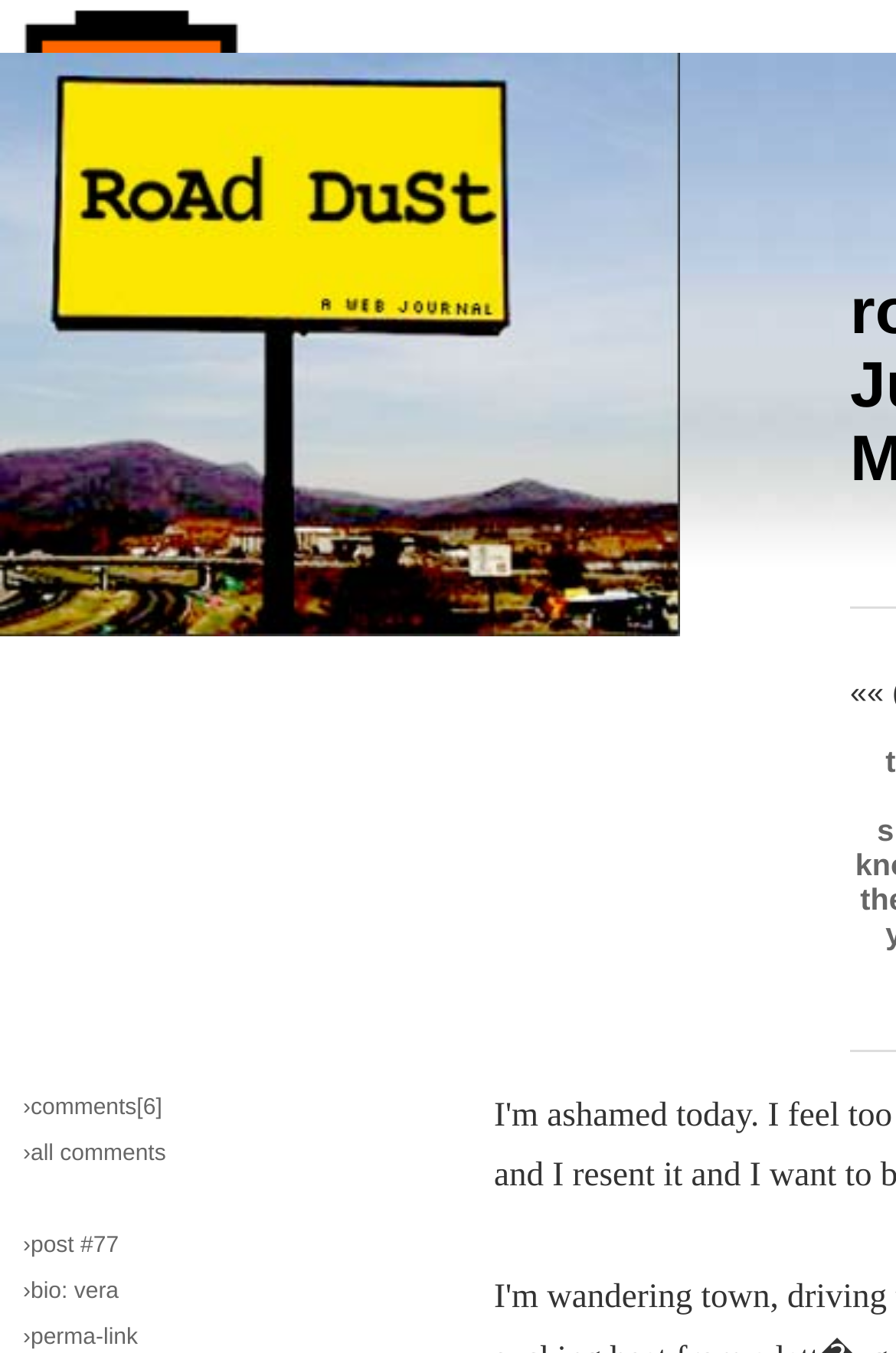Please determine the bounding box of the UI element that matches this description: ›perma-link. The coordinates should be given as (top-left x, top-left y, bottom-right x, bottom-right y), with all values between 0 and 1.

[0.026, 0.98, 0.154, 0.998]